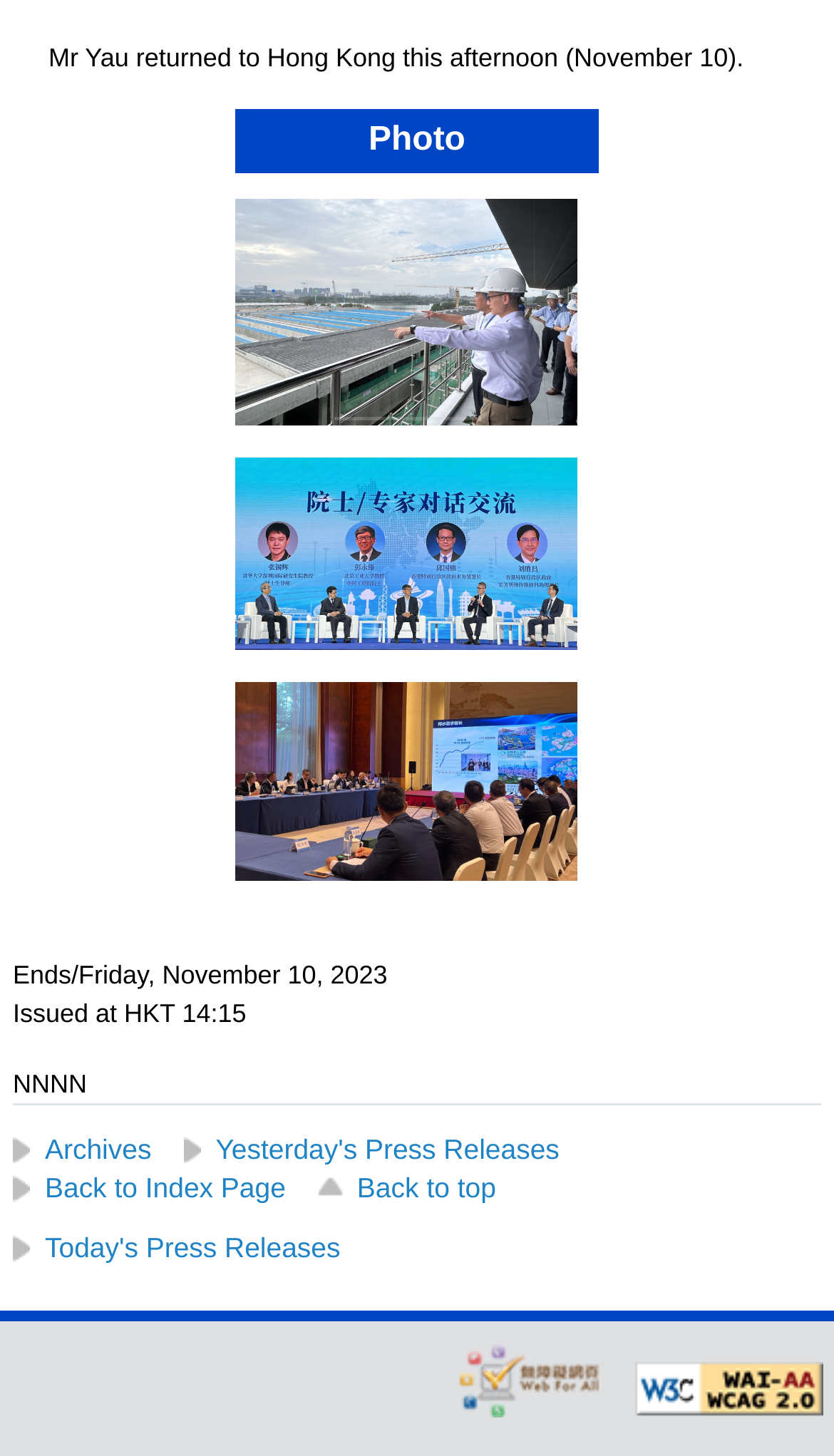Please predict the bounding box coordinates (top-left x, top-left y, bottom-right x, bottom-right y) for the UI element in the screenshot that fits the description: Yesterday's Press Releases

[0.22, 0.779, 0.671, 0.801]